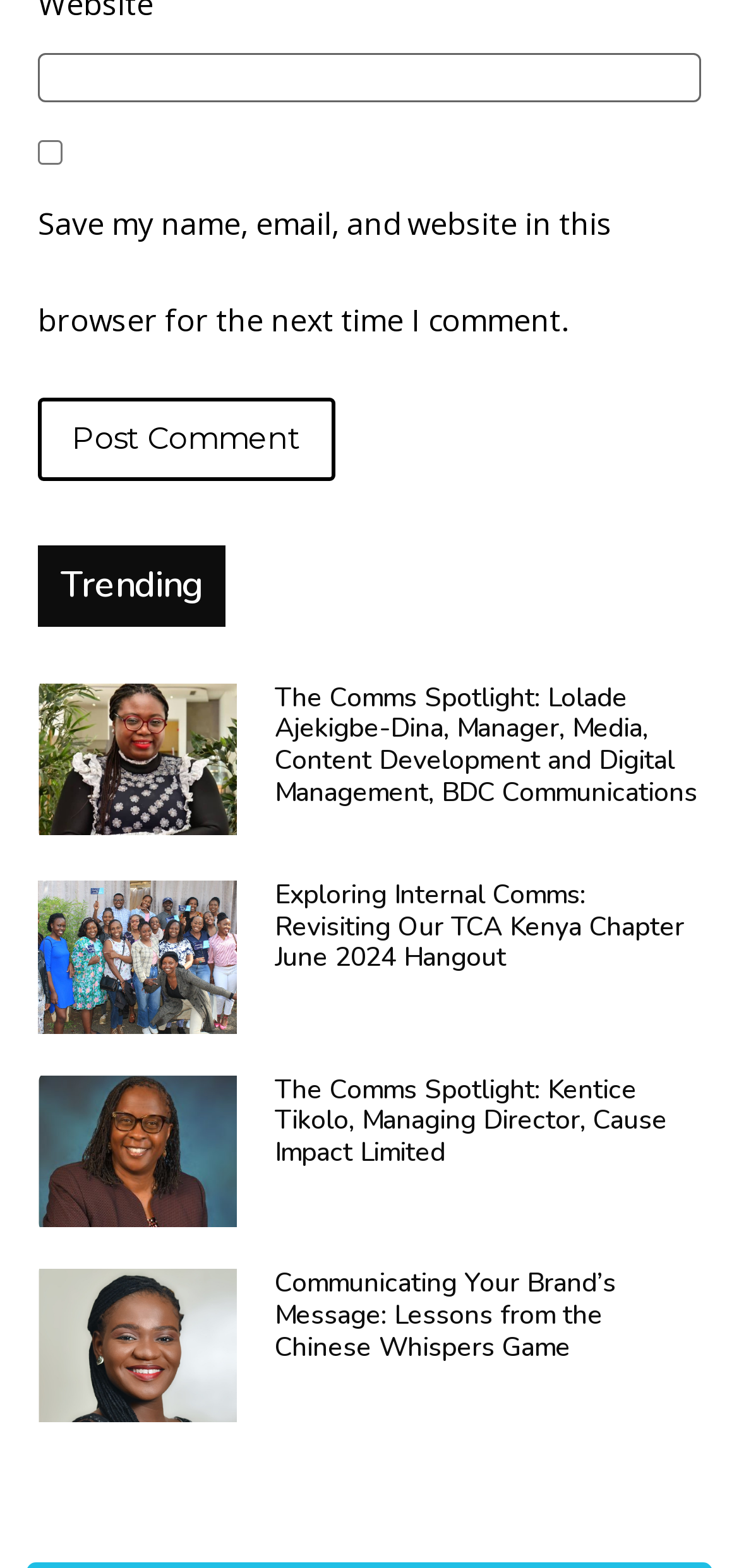What type of content is featured on this webpage?
Use the screenshot to answer the question with a single word or phrase.

Articles